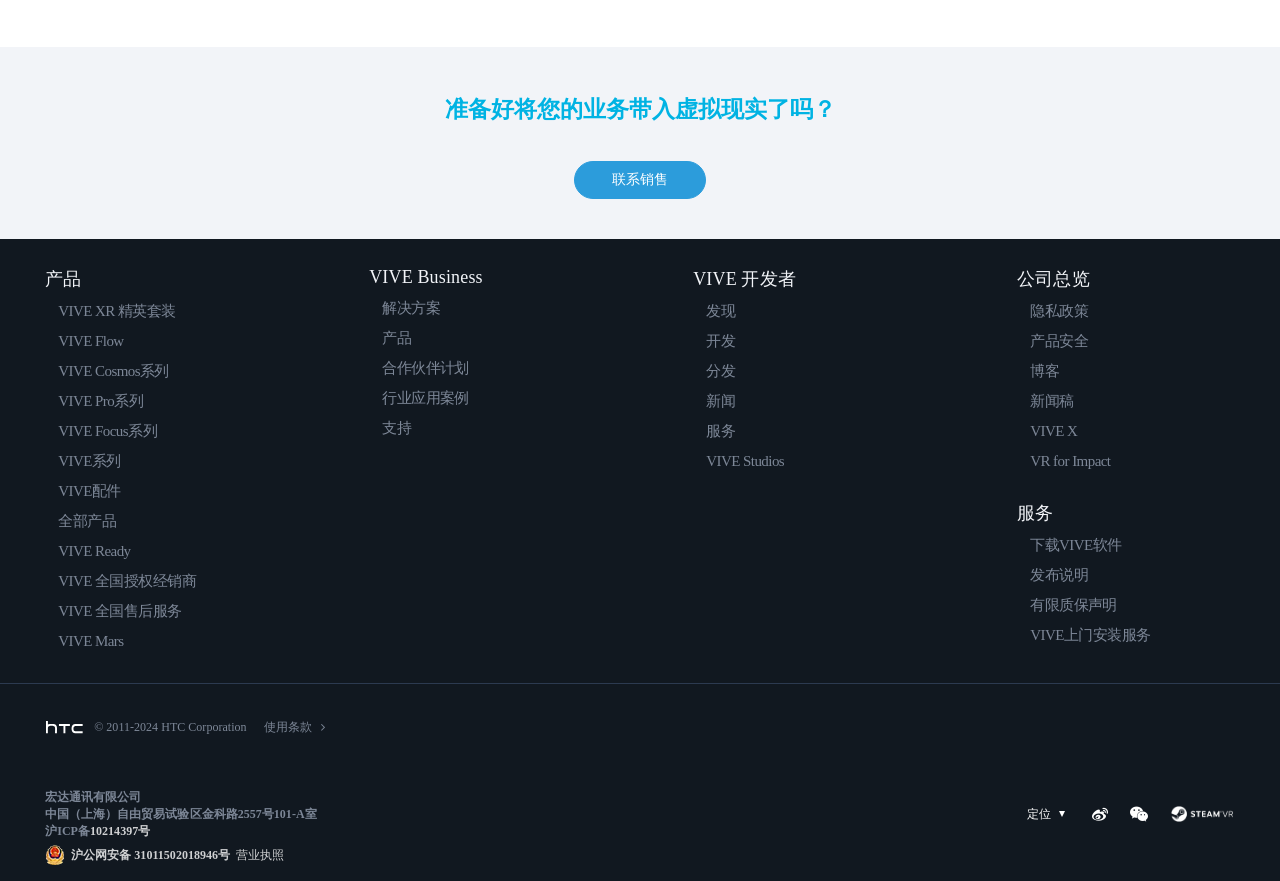Determine the bounding box coordinates of the clickable element necessary to fulfill the instruction: "Click the HOME link". Provide the coordinates as four float numbers within the 0 to 1 range, i.e., [left, top, right, bottom].

None